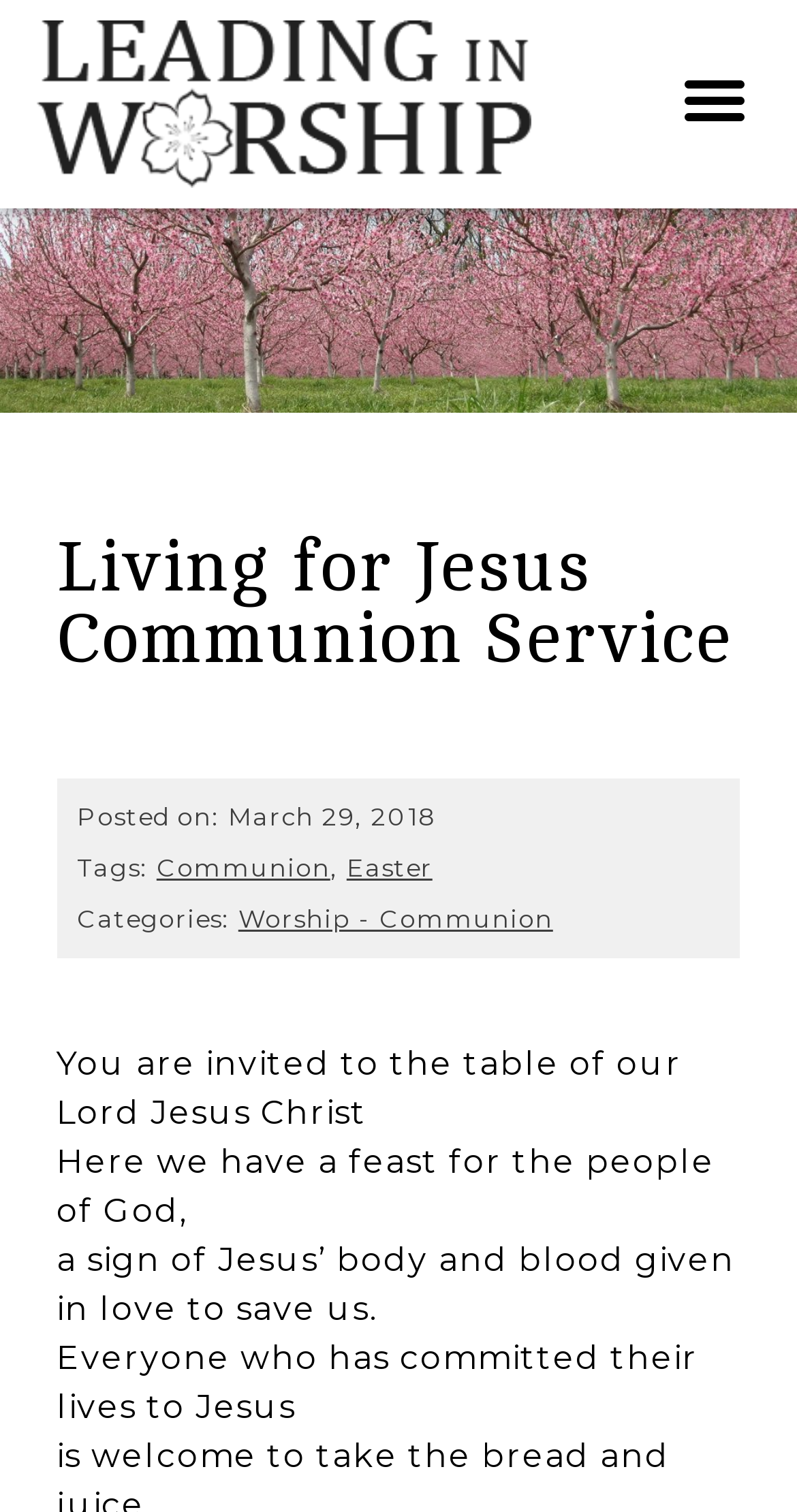Please identify the primary heading on the webpage and return its text.

Living for Jesus Communion Service